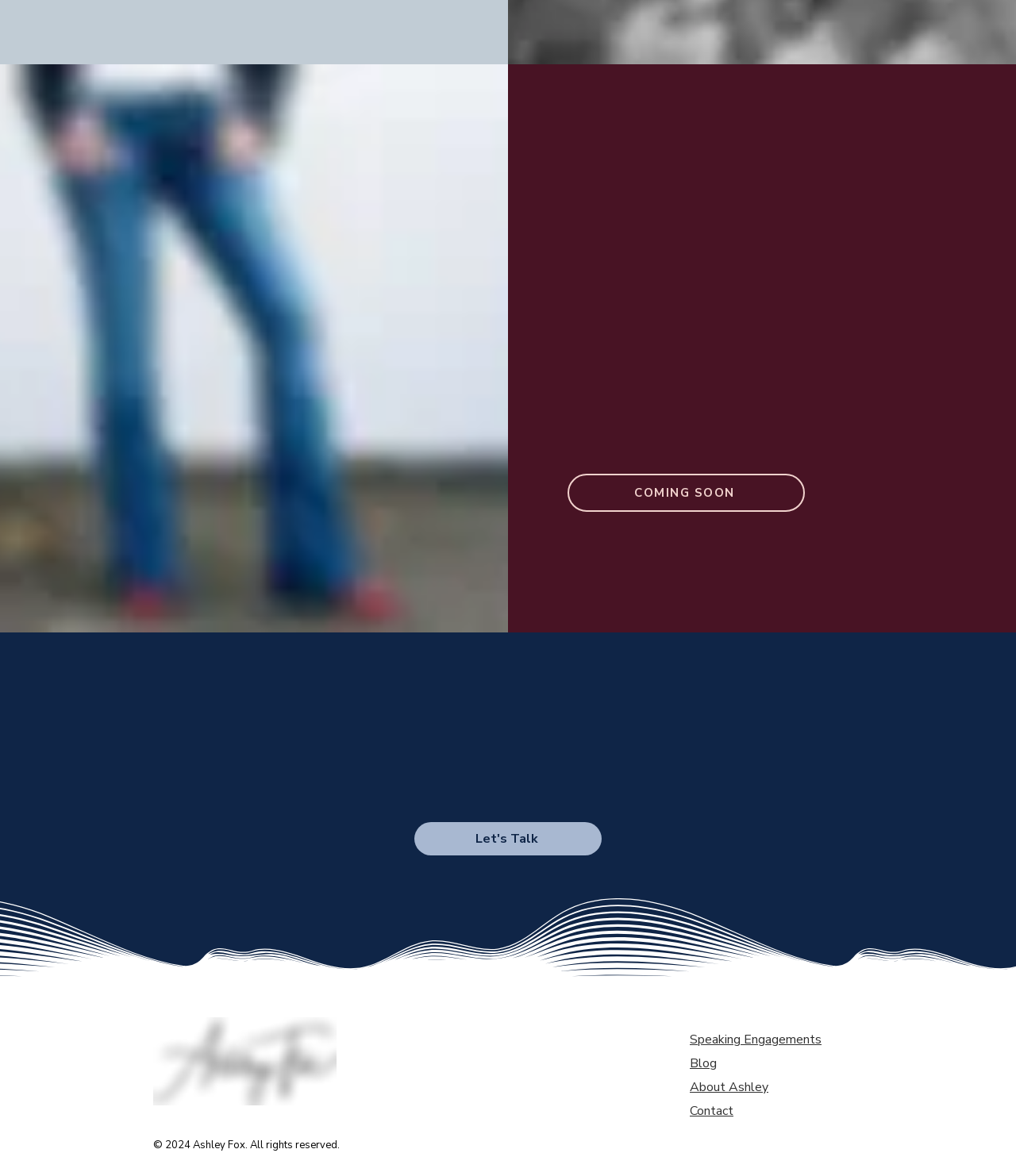Find the bounding box coordinates for the HTML element specified by: "Blog".

[0.679, 0.895, 0.705, 0.911]